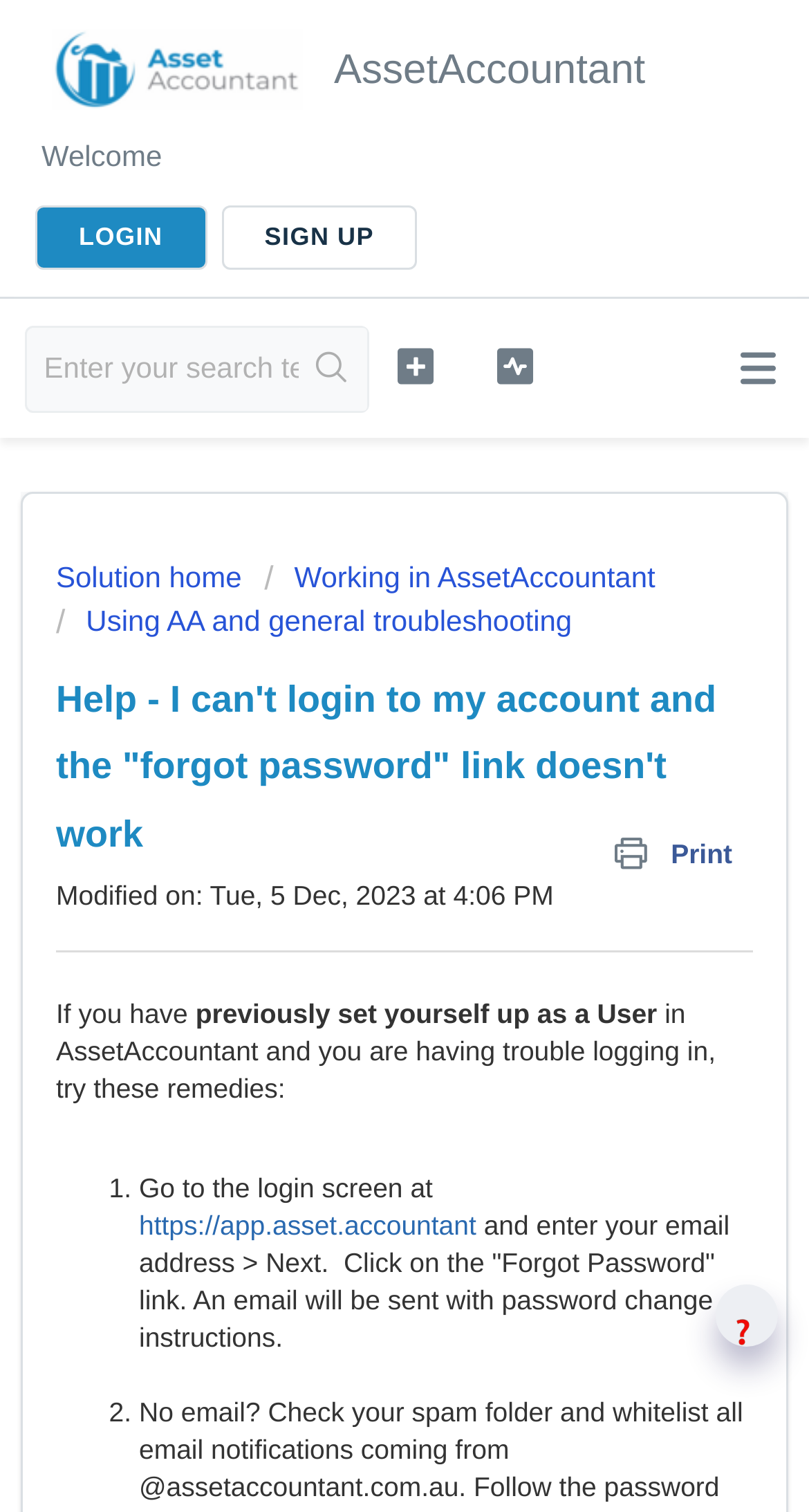Construct a thorough caption encompassing all aspects of the webpage.

This webpage is about troubleshooting login issues with AssetAccountant, specifically when the "forgot password" link doesn't work. At the top left, there is a logo image and a link to the logo. Next to the logo, there is a heading that reads "AssetAccountant". Below the logo, there is a welcome message and links to "LOGIN" and "SIGN UP" on the top right.

On the top right corner, there is a search textbox and a search button. Below the search bar, there are three social media links represented by icons. Further down, there are links to "Solution home", "Working in AssetAccountant", and "Using AA and general troubleshooting".

The main content of the page is a help article titled "Help - I can't login to my account and the 'forgot password' link doesn't work". Below the title, there is a print link and a modified date indicator. The article is divided into sections by a horizontal separator.

The first section explains that if the user has previously set themselves up as a User in AssetAccountant and is having trouble logging in, they can try the following remedies. The remedies are listed in a numbered list, with the first remedy instructing the user to go to the login screen, enter their email address, and click on the "Forgot Password" link. The second remedy is not fully described in the provided accessibility tree.

On the right side of the page, there is a "Download" link. At the bottom right corner, there is a small image.